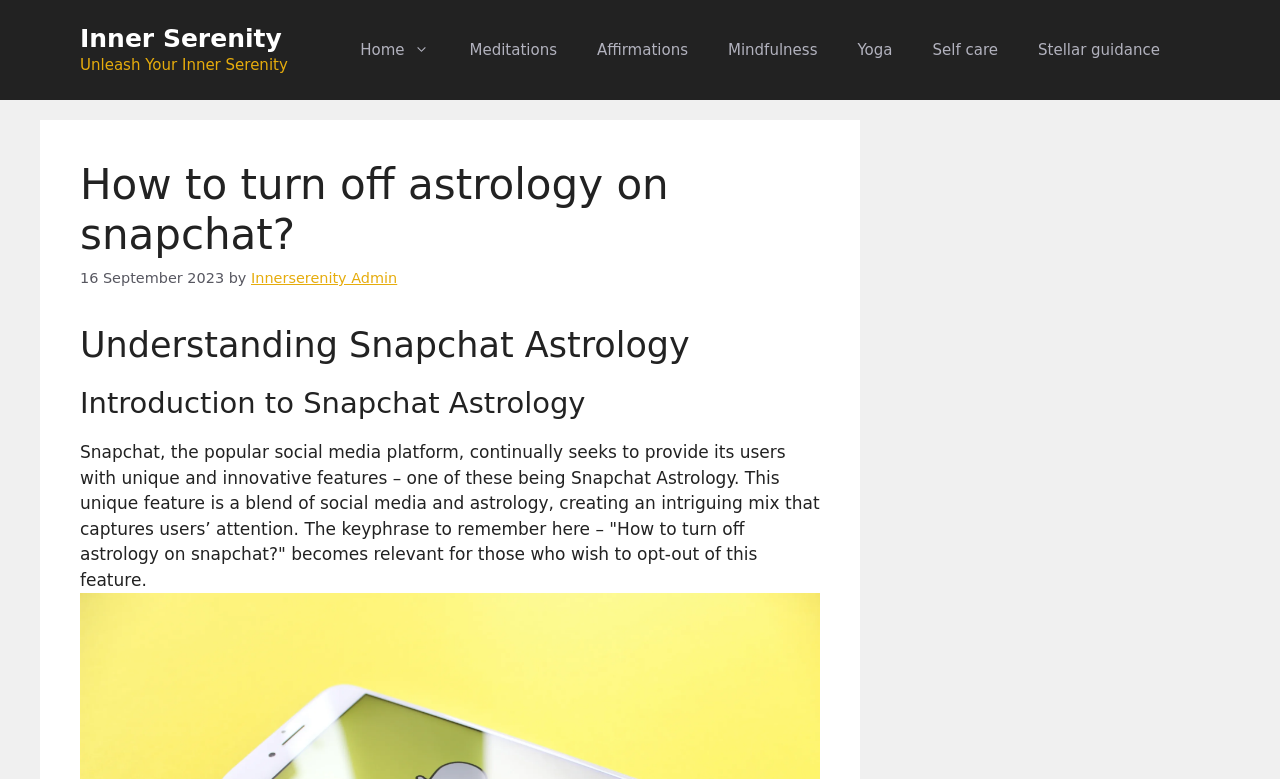Describe all the significant parts and information present on the webpage.

The webpage is about Snapchat Astrology, with a focus on understanding and introducing the concept. At the top, there is a banner with a link to "Inner Serenity" and a static text "Unleash Your Inner Serenity". Below the banner, there is a primary navigation menu with 7 links: "Home", "Meditations", "Affirmations", "Mindfulness", "Yoga", "Self care", and "Stellar guidance".

The main content area has a heading "How to turn off astrology on snapchat?" followed by a time stamp "16 September 2023" and an author link "Innerserenity Admin". Below this, there are two more headings: "Understanding Snapchat Astrology" and "Introduction to Snapchat Astrology". 

The main article starts with a paragraph of text that explains Snapchat Astrology as a unique feature that blends social media and astrology, and how some users might want to opt-out of this feature. The text is positioned in the middle of the page, spanning from the top-left to the bottom-right.